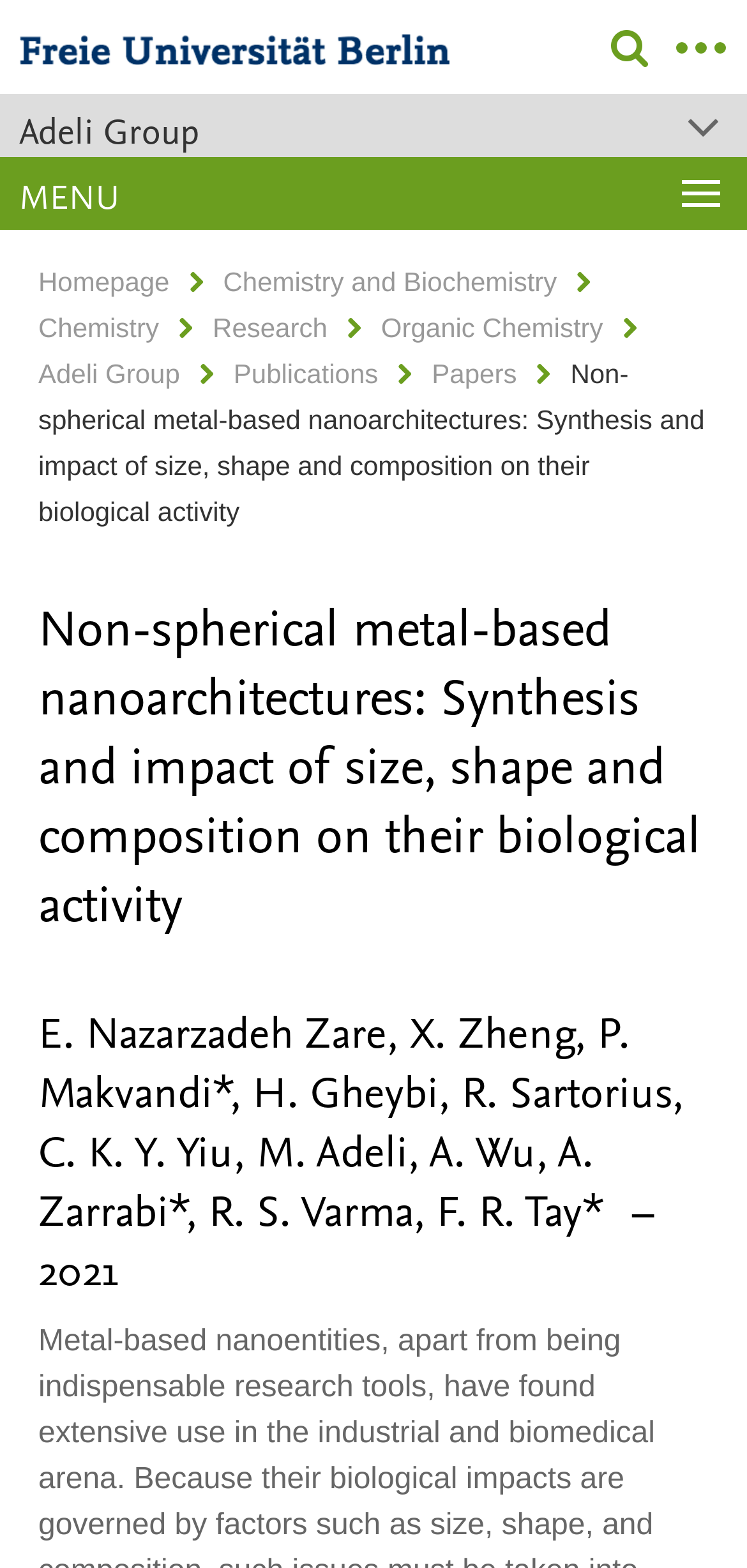Please find the bounding box coordinates of the element that you should click to achieve the following instruction: "Go to Adeli Group homepage". The coordinates should be presented as four float numbers between 0 and 1: [left, top, right, bottom].

[0.026, 0.067, 0.974, 0.099]